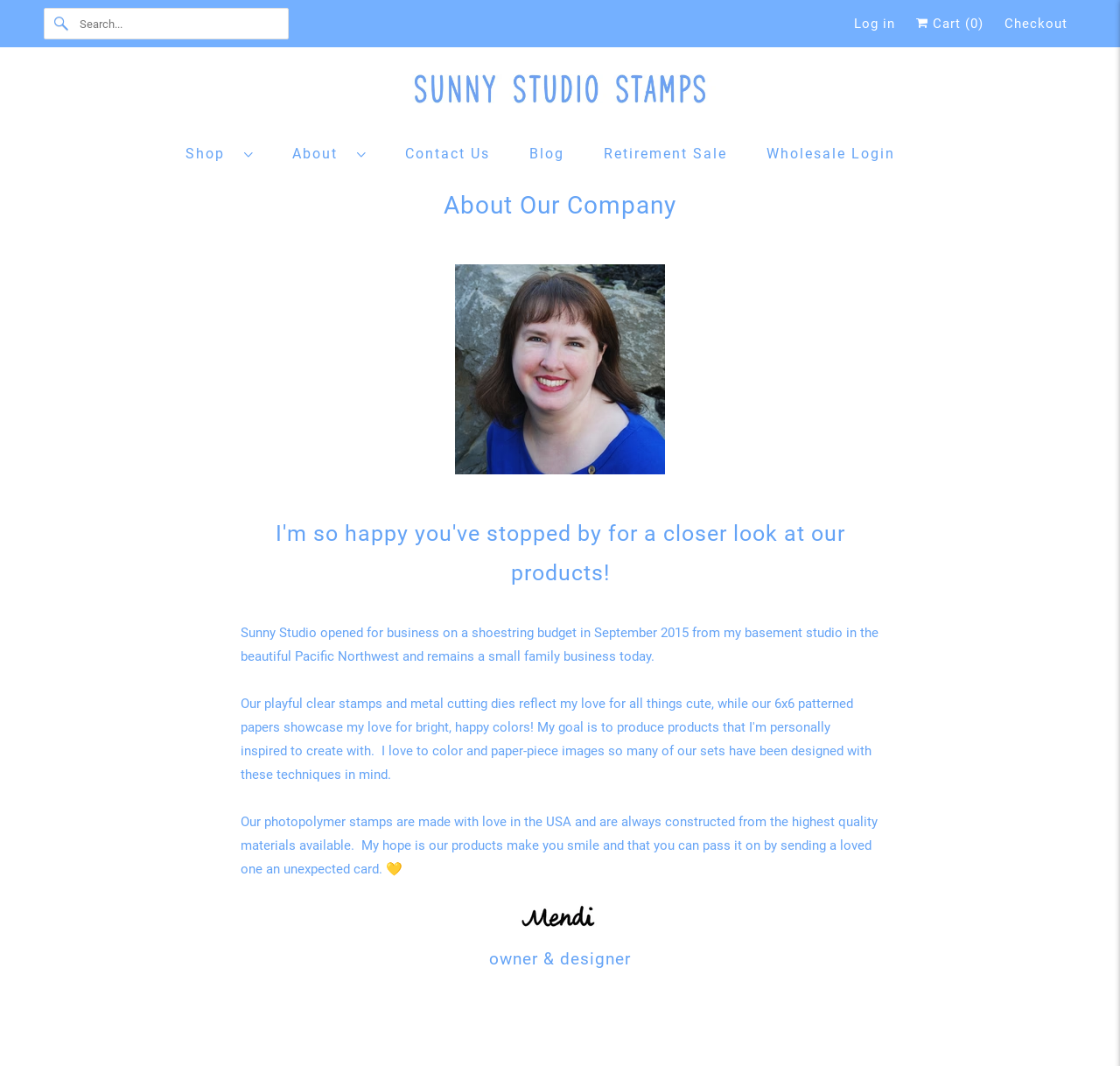Create a detailed description of the webpage's content and layout.

The webpage is about Sunny Studio Stamps, an American-made product company that aims to spread happiness through their products. At the top left corner, there is a search bar with a magnifying glass icon and a "Log in" link next to it. On the top right corner, there are links to "Cart (0)" and "Checkout". 

Below the top navigation bar, there is a large banner with the company name "Sunny Studio Stamps" and a subtitle "Spreading Happiness One Card At A Time". The banner also features an image related to the company. 

Under the banner, there are three sections with disclosure triangles, labeled "Shop", "About", and other links to "Contact Us", "Blog", "Retirement Sale", and "Wholesale Login". 

The main content of the page is about the company's story, with a heading "About Our Company". The text describes how the company started in 2015 in the Pacific Northwest and remains a small family business today. It also highlights the quality of their photopolymer stamps, made with love in the USA, and the owner's hope that their products bring smiles to customers and inspire them to send unexpected cards to loved ones. 

At the bottom of the page, there are two more headings, "owner & designer" and an empty heading, but no further content is provided.